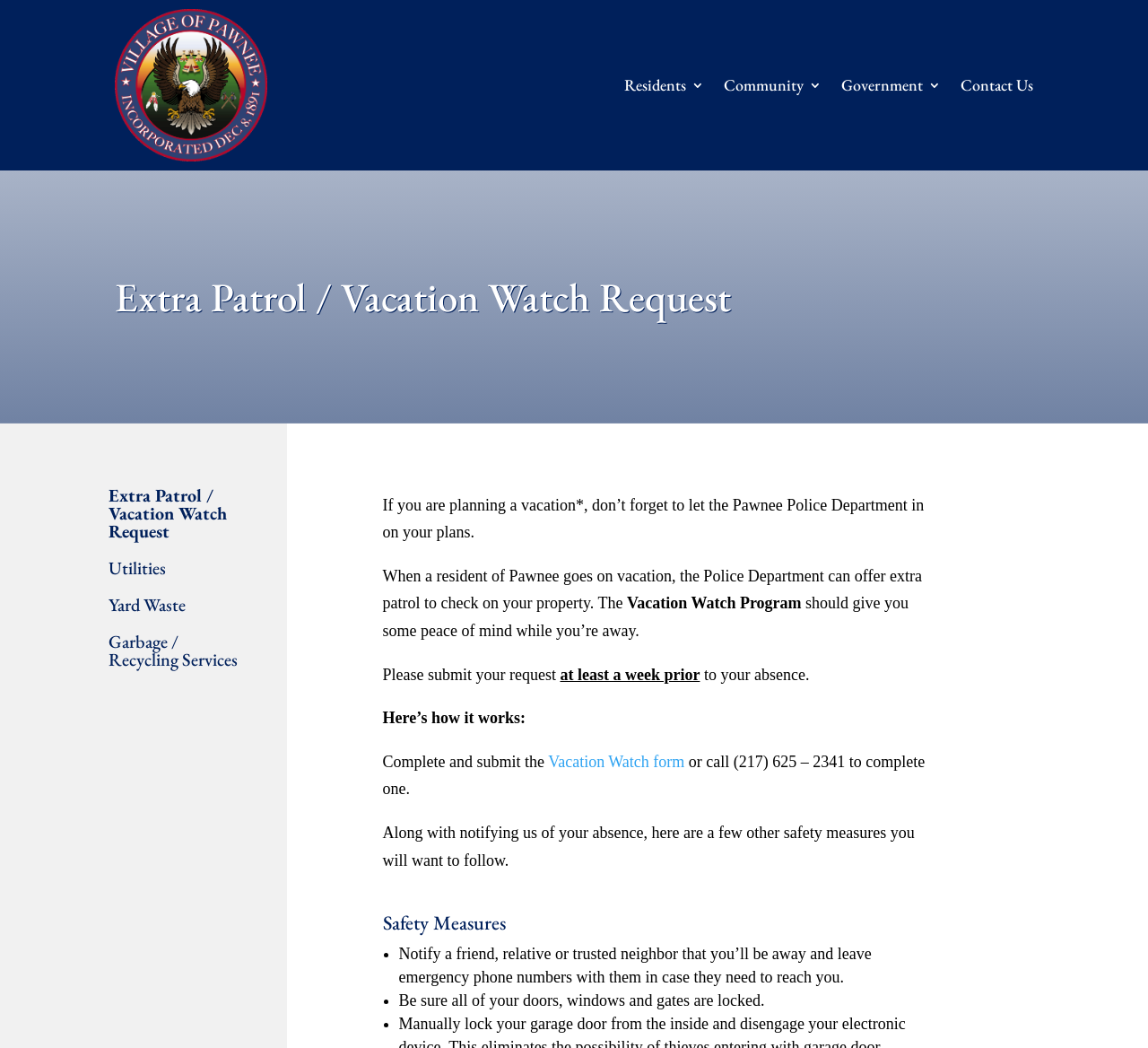Please identify the bounding box coordinates of the area I need to click to accomplish the following instruction: "Click on Vacation Watch form link".

[0.477, 0.718, 0.596, 0.735]